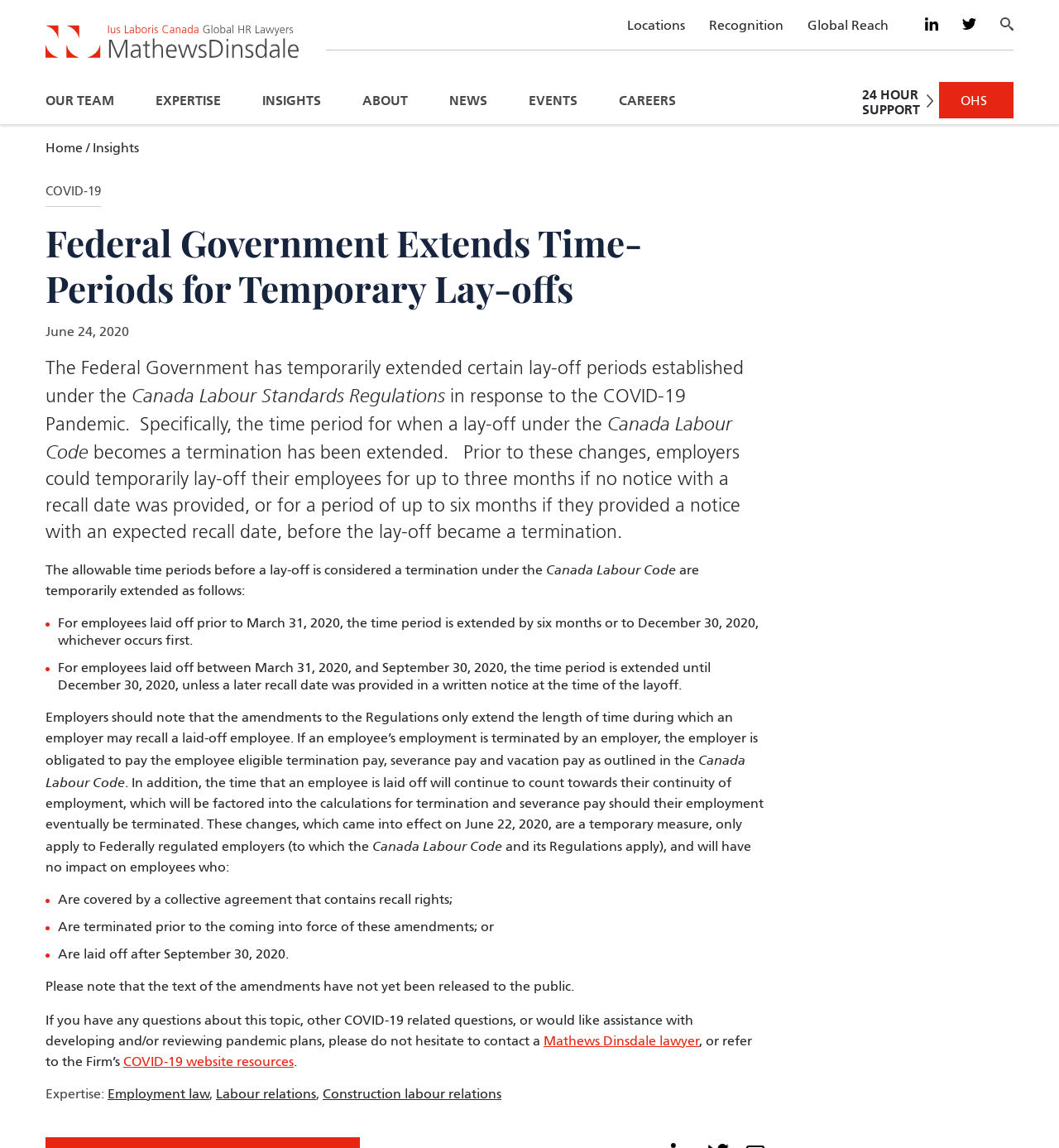Using the description: "COVID-19 website resources", identify the bounding box of the corresponding UI element in the screenshot.

[0.116, 0.92, 0.277, 0.931]